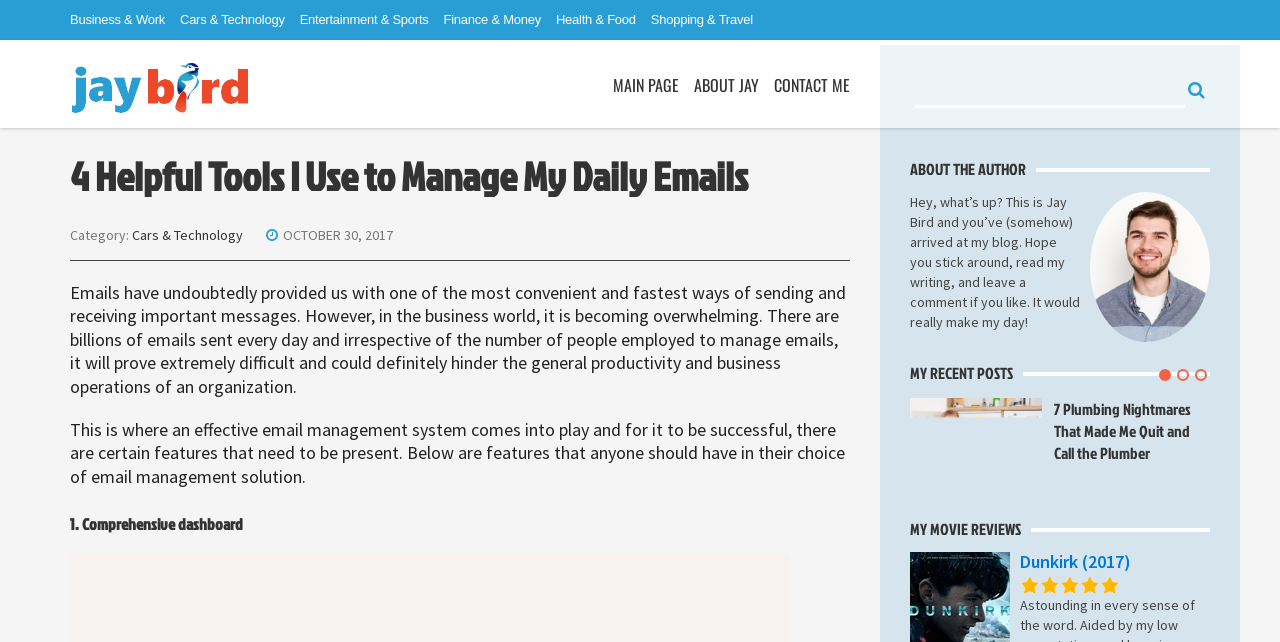How many recent posts are listed on the webpage?
Deliver a detailed and extensive answer to the question.

I counted the number of article elements with links and images, which are likely to be recent posts, and found three of them.